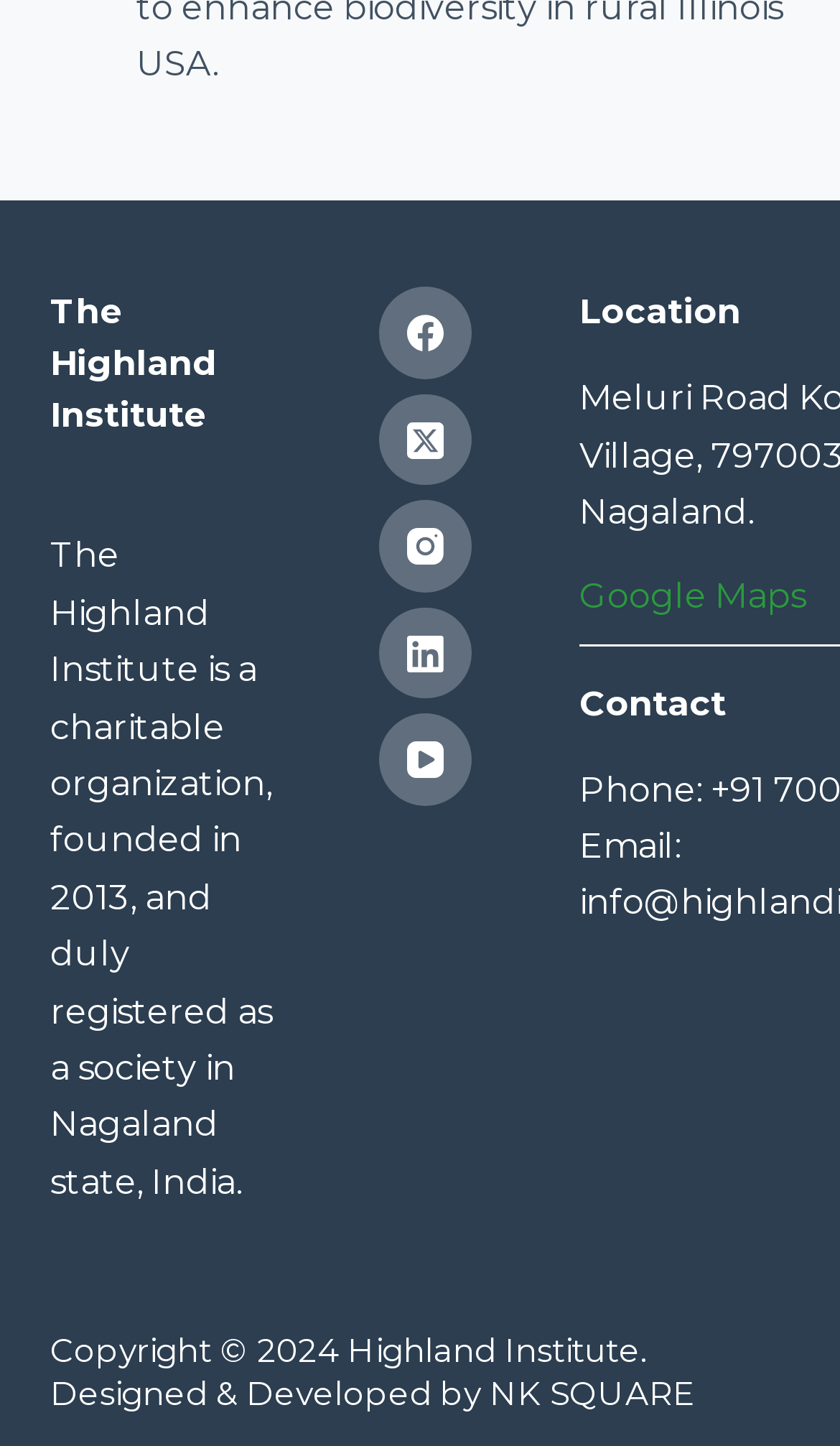Please give a concise answer to this question using a single word or phrase: 
What is the state in India where the organization is registered?

Nagaland